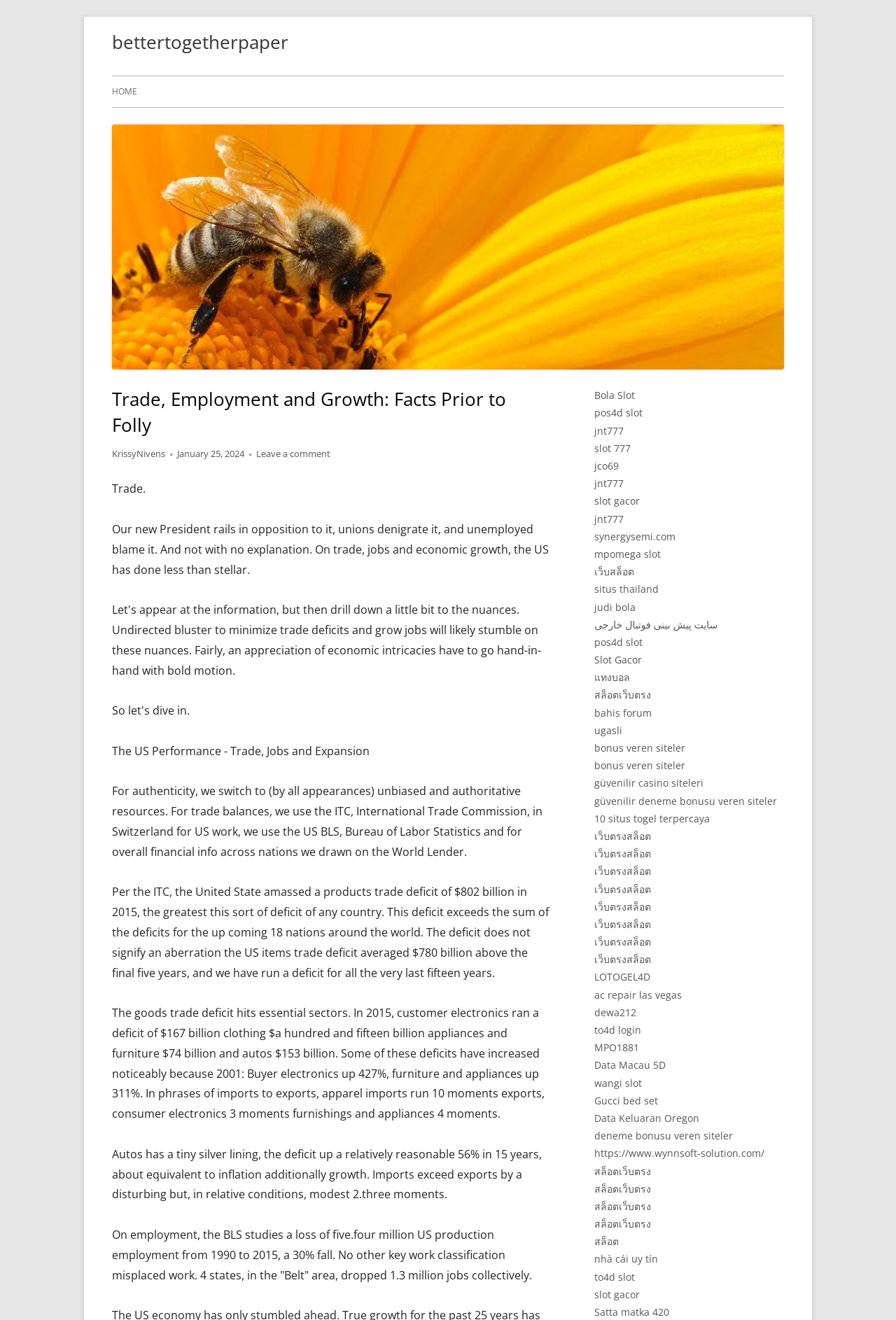How many links are in the 'Main Sidebar' section?
Examine the image and give a concise answer in one word or a short phrase.

30